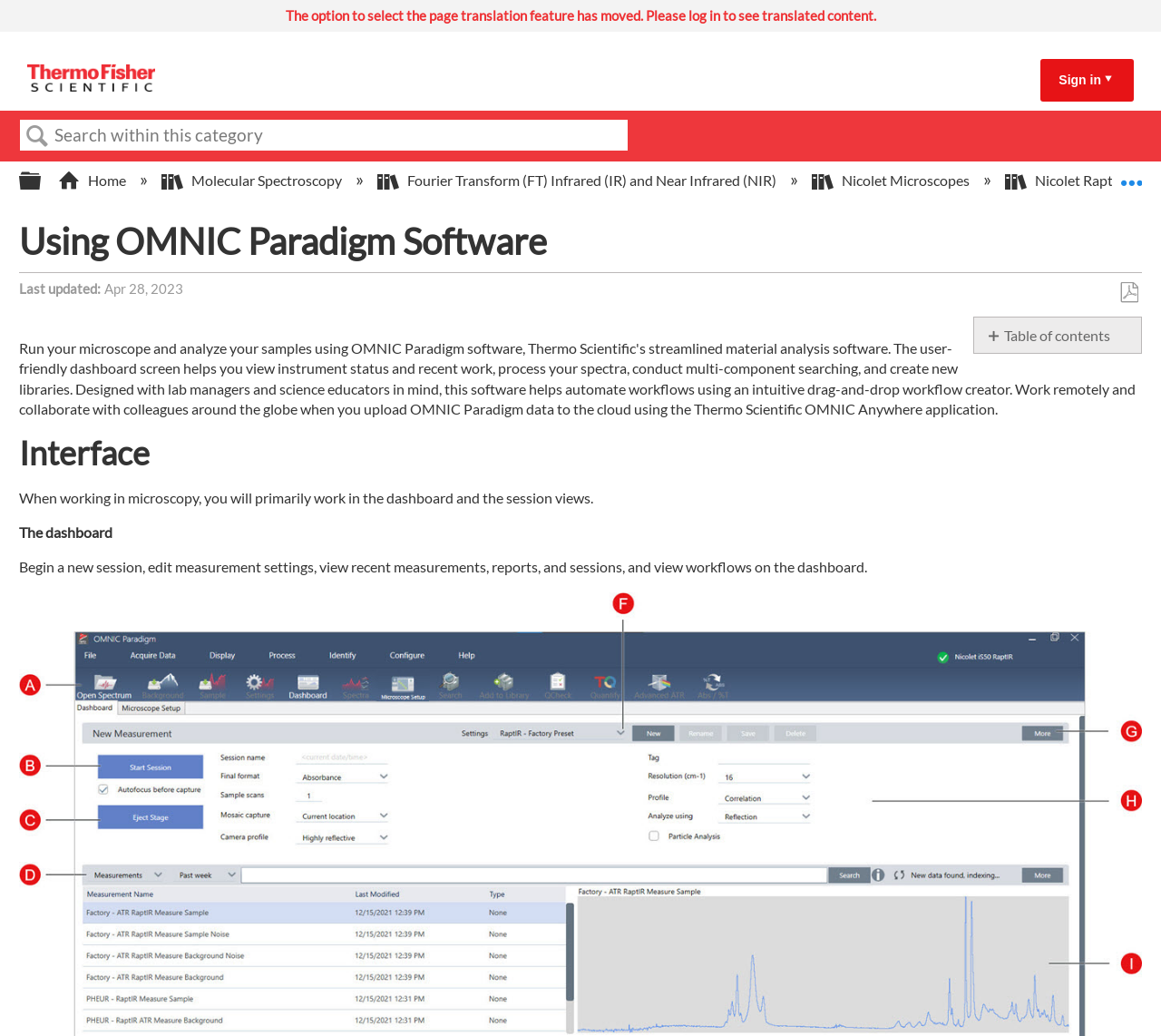Using the element description: "Search", determine the bounding box coordinates for the specified UI element. The coordinates should be four float numbers between 0 and 1, [left, top, right, bottom].

[0.016, 0.116, 0.047, 0.146]